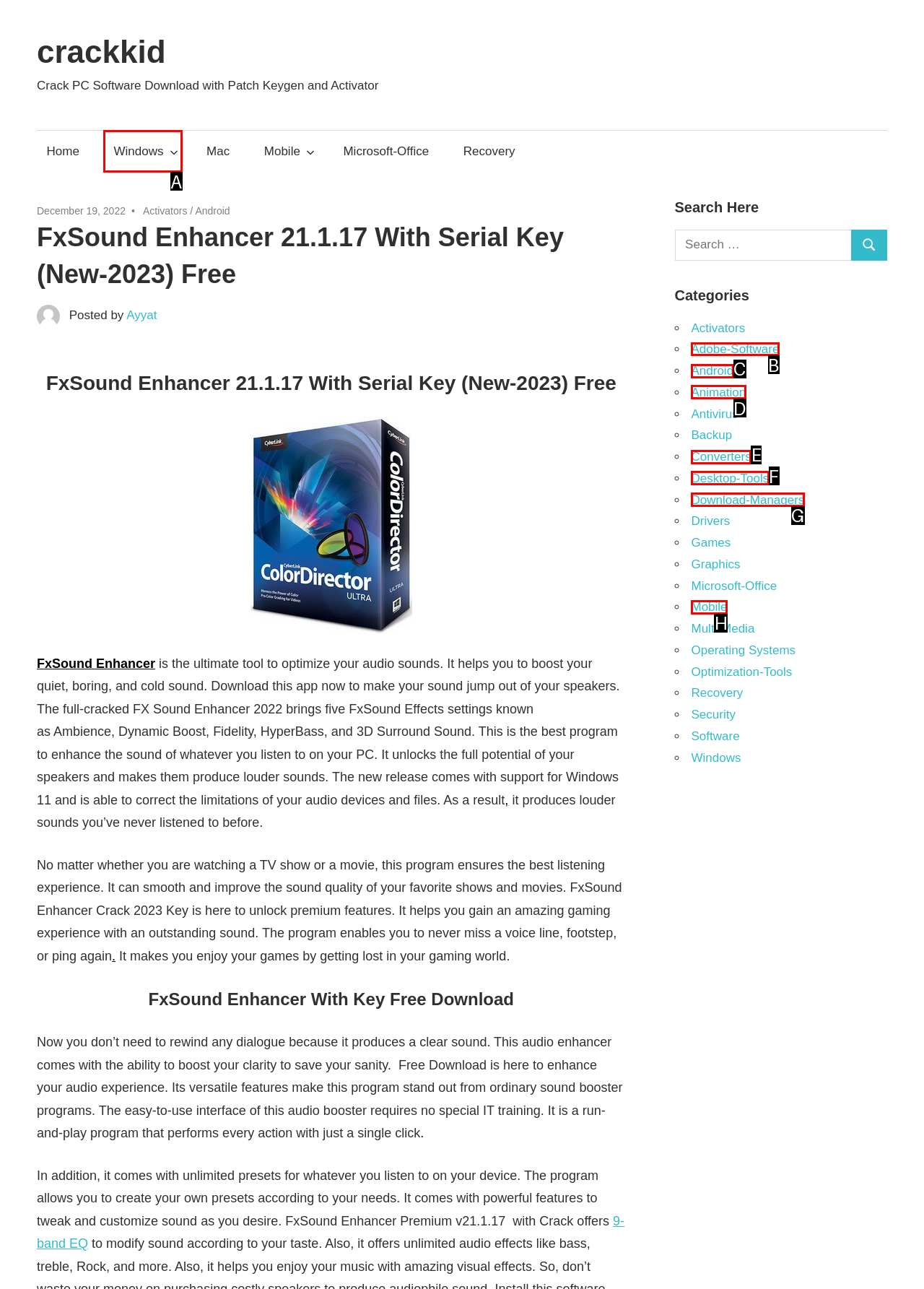Indicate the HTML element that should be clicked to perform the task: Search for Adobe software Reply with the letter corresponding to the chosen option.

B